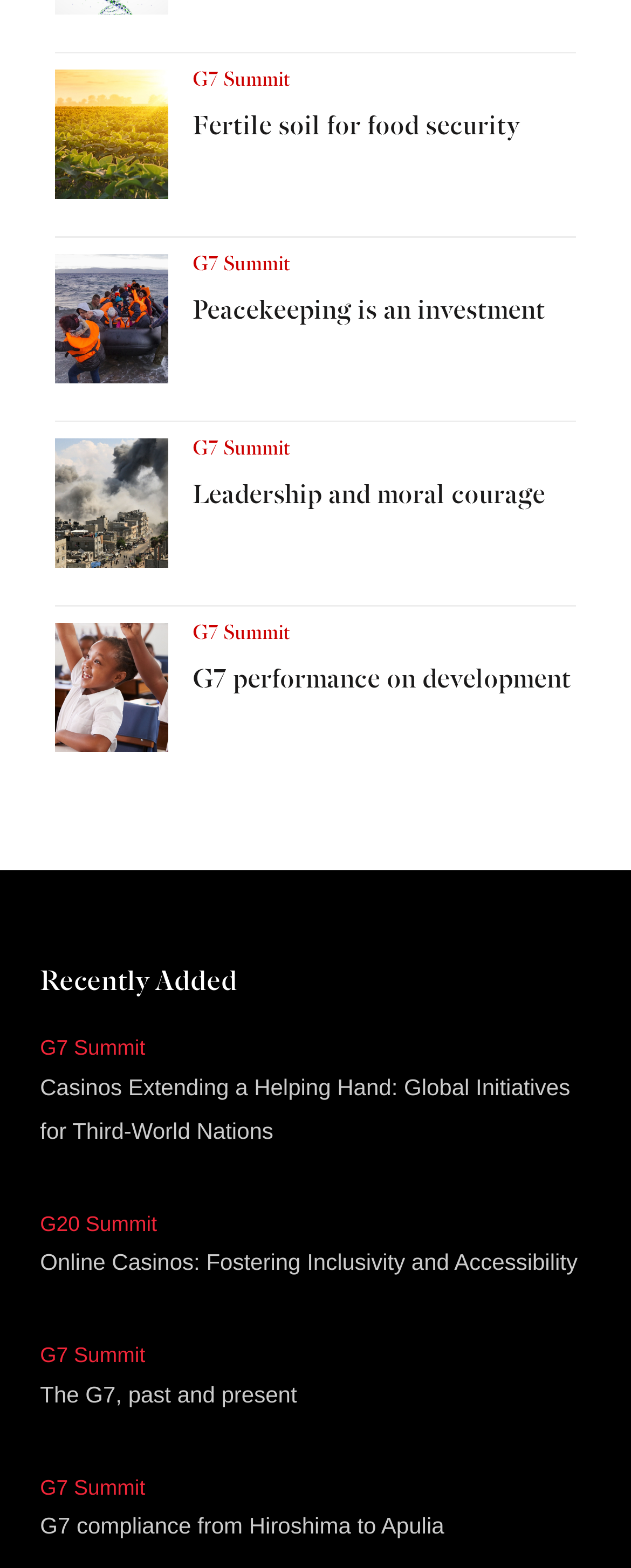Identify the bounding box coordinates of the specific part of the webpage to click to complete this instruction: "Click on the link 'Fertile soil for food security'".

[0.305, 0.067, 0.913, 0.092]